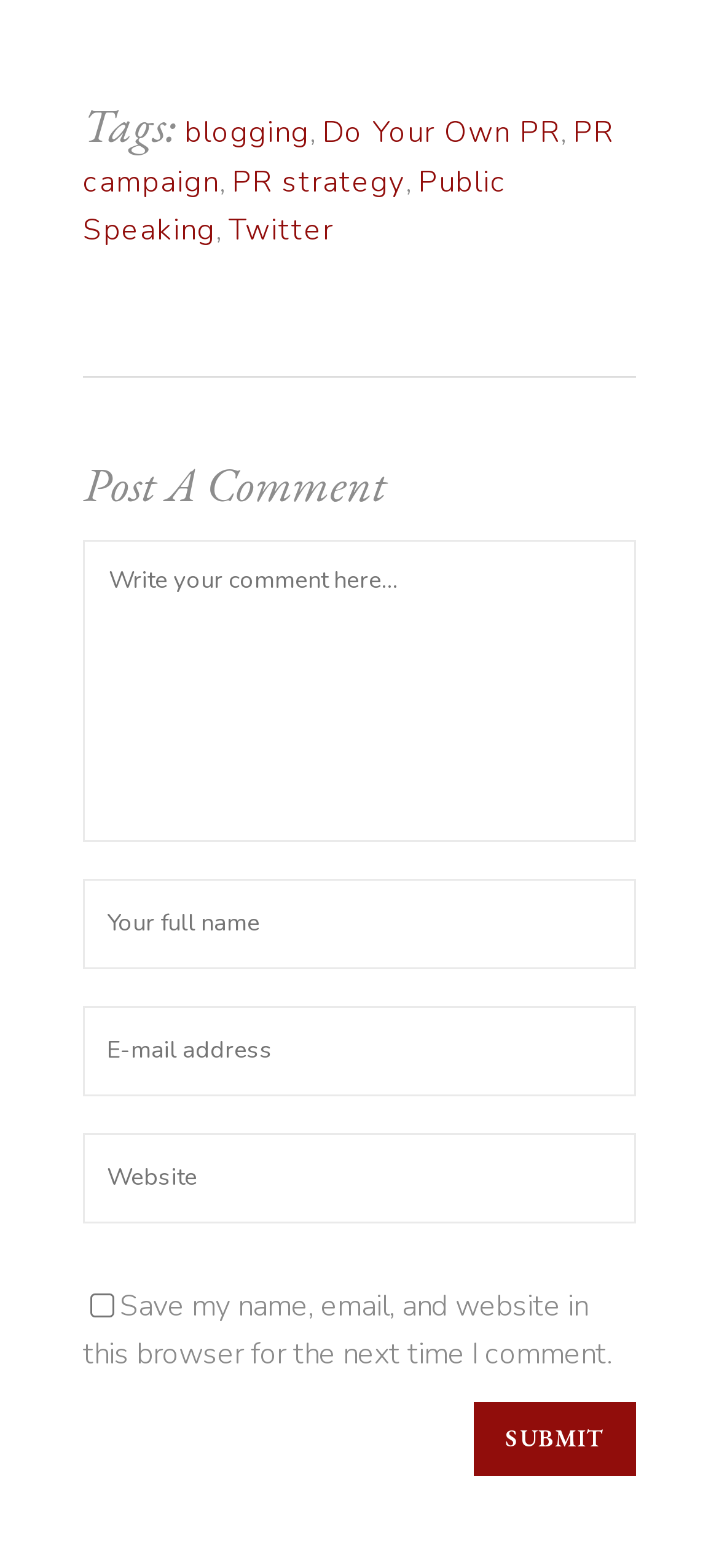Please give a concise answer to this question using a single word or phrase: 
How many links are there above the 'Post A Comment' heading?

4